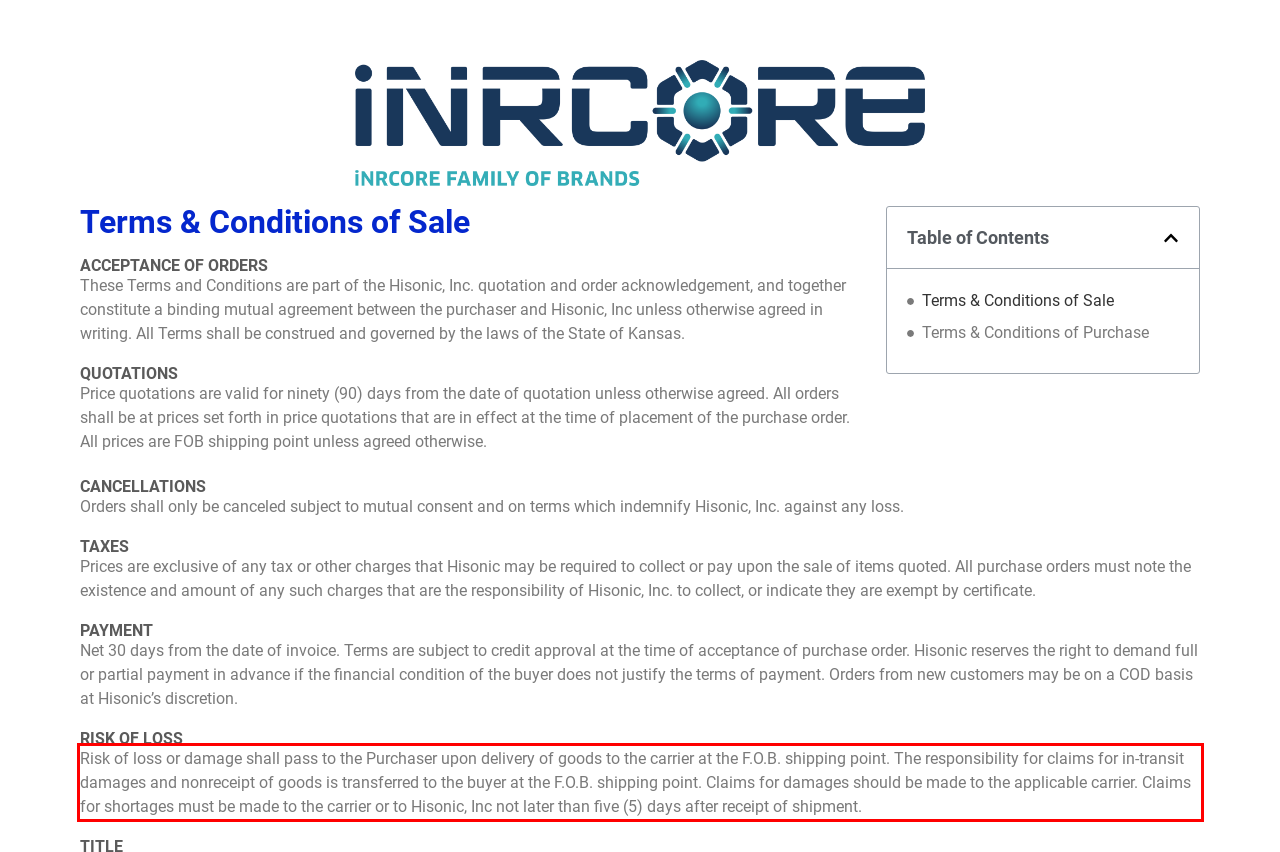Within the provided webpage screenshot, find the red rectangle bounding box and perform OCR to obtain the text content.

Risk of loss or damage shall pass to the Purchaser upon delivery of goods to the carrier at the F.O.B. shipping point. The responsibility for claims for in-transit damages and nonreceipt of goods is transferred to the buyer at the F.O.B. shipping point. Claims for damages should be made to the applicable carrier. Claims for shortages must be made to the carrier or to Hisonic, Inc not later than five (5) days after receipt of shipment.